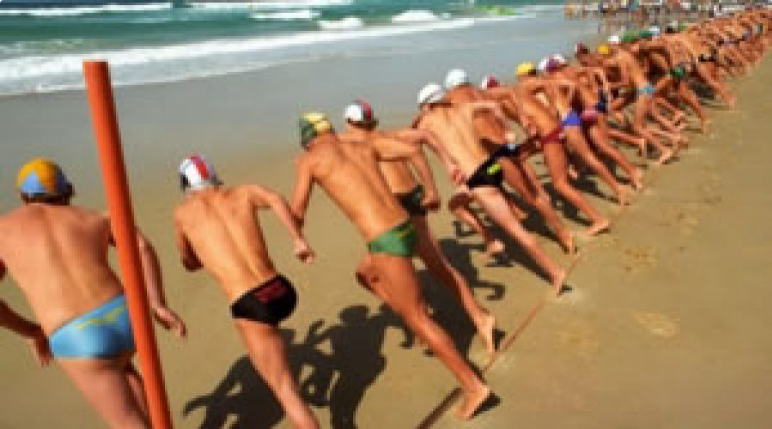Give a concise answer using one word or a phrase to the following question:
Where is the event taking place?

Cornwall